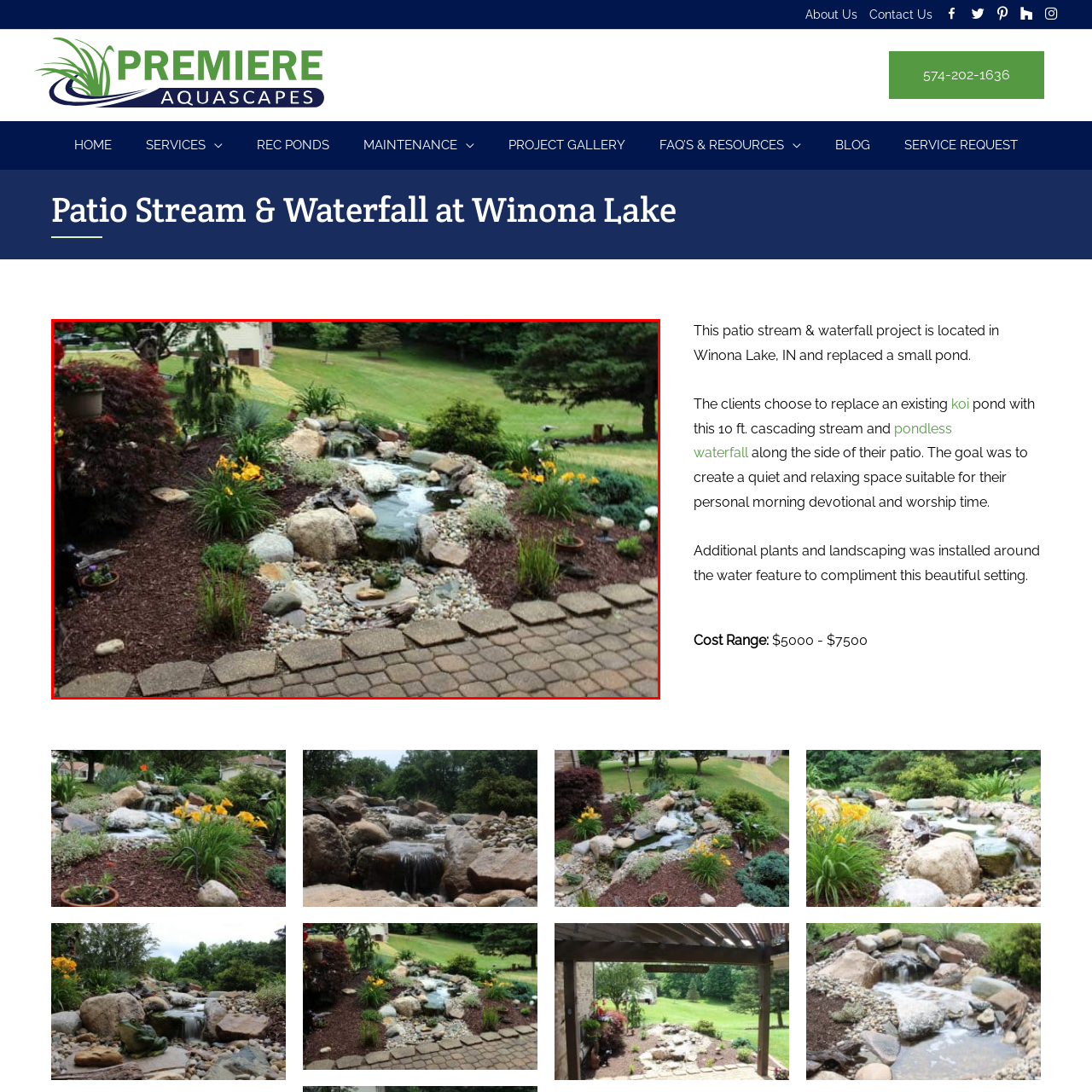Give a thorough account of what is shown in the red-encased segment of the image.

This serene image showcases a beautifully designed patio stream and waterfall feature located in Winona Lake, Indiana. The landscape is adorned with smooth stones and lush greenery, creating a tranquil atmosphere. Bright yellow flowers punctuate the verdant foliage, adding vibrant pops of color against the earthy tones of the rocks and mulch. The gently flowing water of the stream meanders through the landscape, enhancing the peaceful ambiance, perfect for morning devotionals or quiet reflection. Surrounding the water feature, additional plants and landscaping elements are strategically placed to harmonize with this stunning natural setting, making it an ideal space for relaxation and enjoyment.